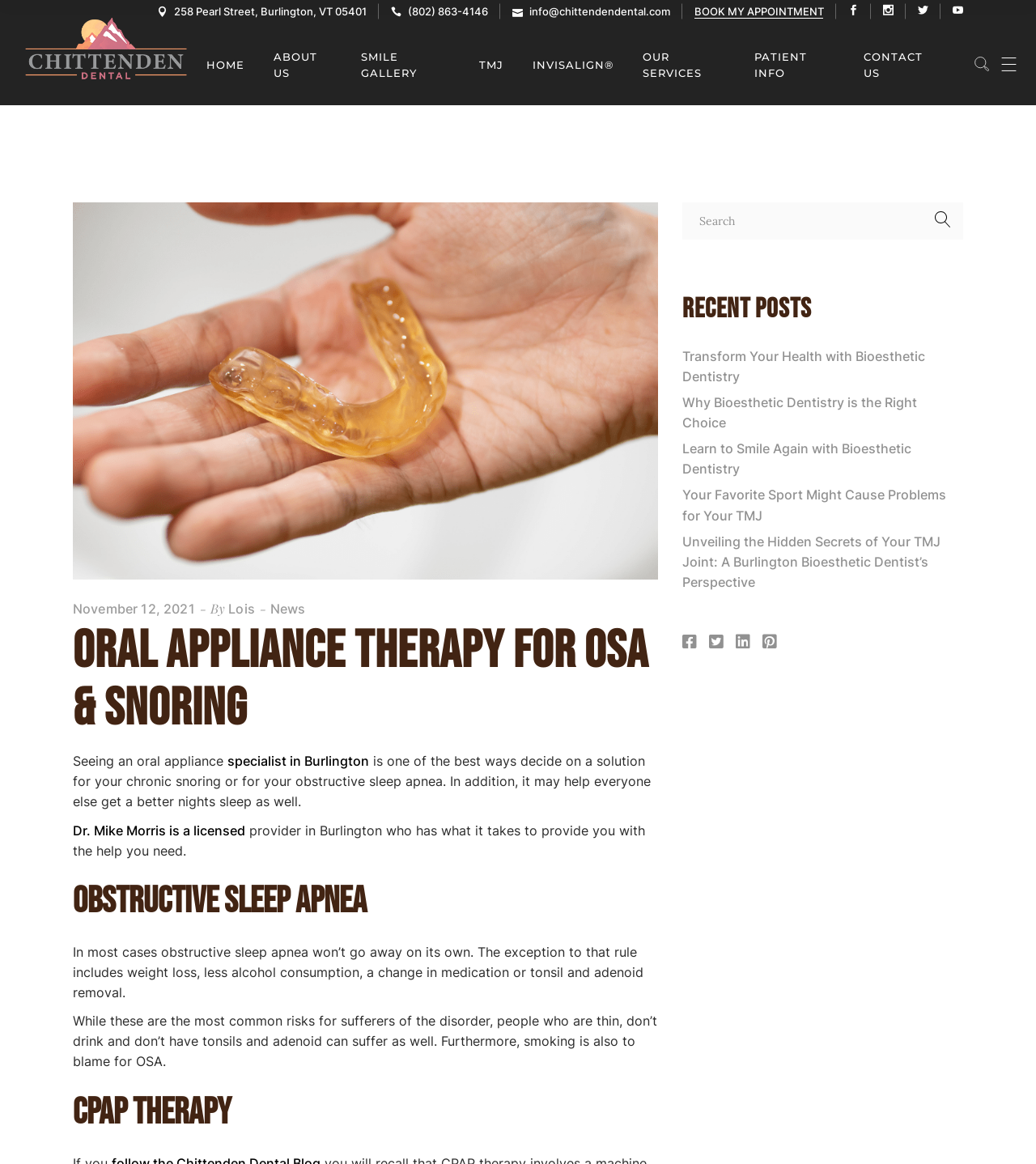Using the description "Home", predict the bounding box of the relevant HTML element.

[0.199, 0.021, 0.236, 0.09]